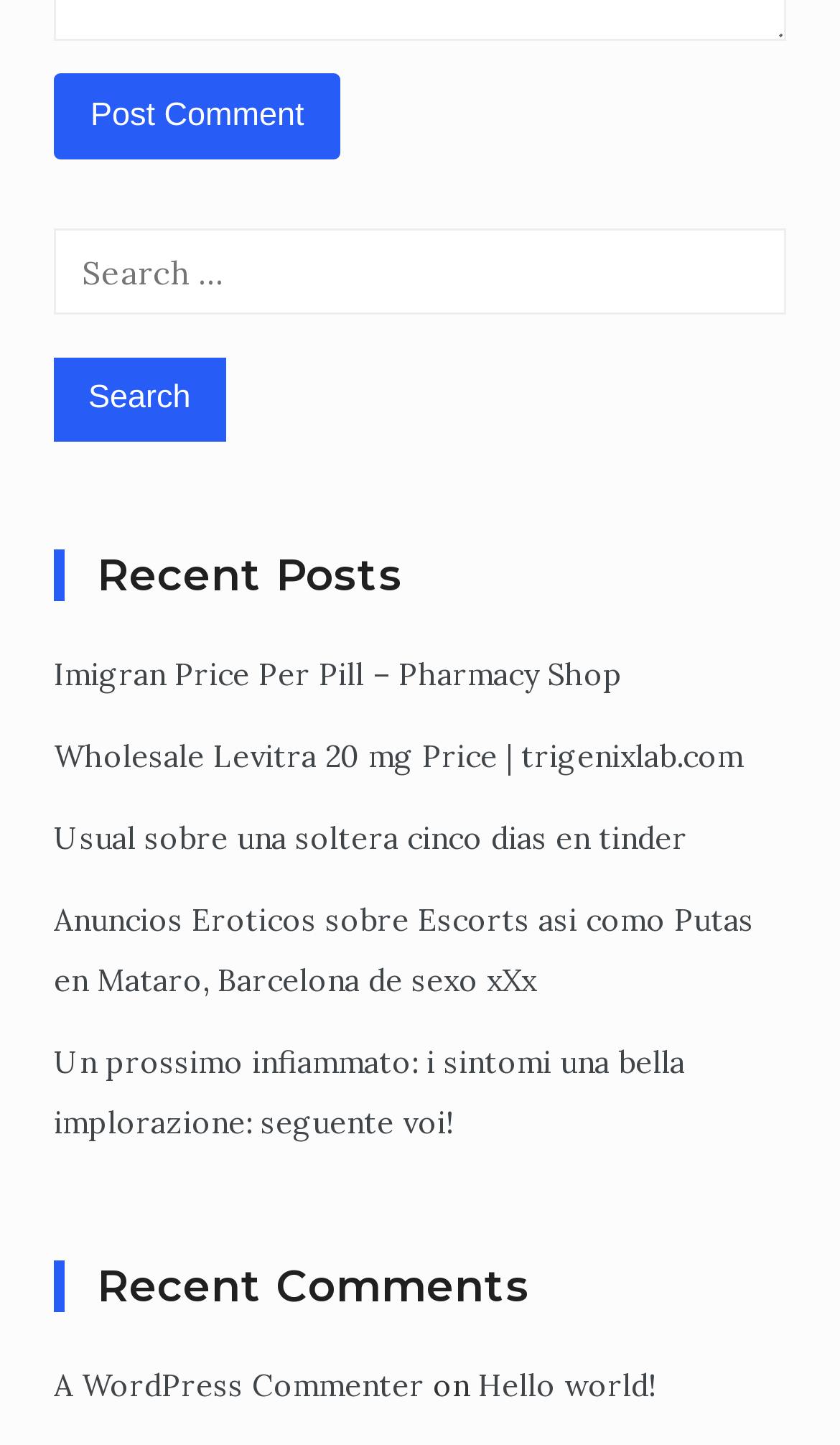What is the purpose of the button 'Post Comment'?
Kindly answer the question with as much detail as you can.

The button 'Post Comment' is likely used to submit a comment on the webpage, as it is a common functionality on blog or forum websites.